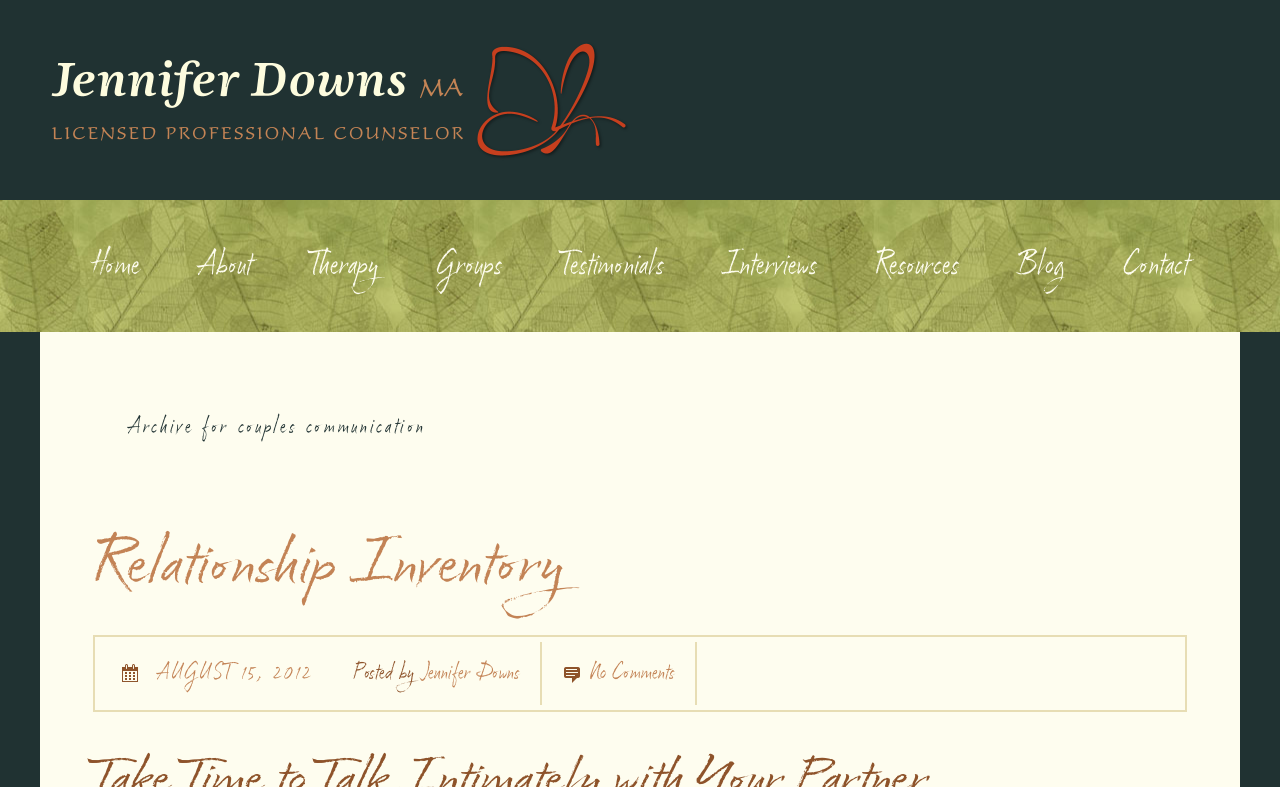Construct a comprehensive description capturing every detail on the webpage.

The webpage is about Jennifer Downs Counseling, with a focus on couples communication. At the top left, there is a logo image of "Jennifer Downs Counseling" accompanied by a link with the same name. Below the logo, there is a navigation menu with 9 links: Home, About, Therapy, Groups, Testimonials, Interviews, Resources, Blog, and Contact. These links are arranged horizontally across the top of the page.

The main content of the page is divided into sections. The first section has a heading "Archive for couples communication" and appears in the top half of the page. Below this heading, there is a subheading "Relationship Inventory" with a link to the same title. 

Further down the page, there is a blog post with a date "AUGUST 15, 2012" and the author's name "Jennifer Downs" mentioned. The post also has a "No Comments" link. The overall layout of the page is organized, with clear headings and links to different sections of the counseling practice.